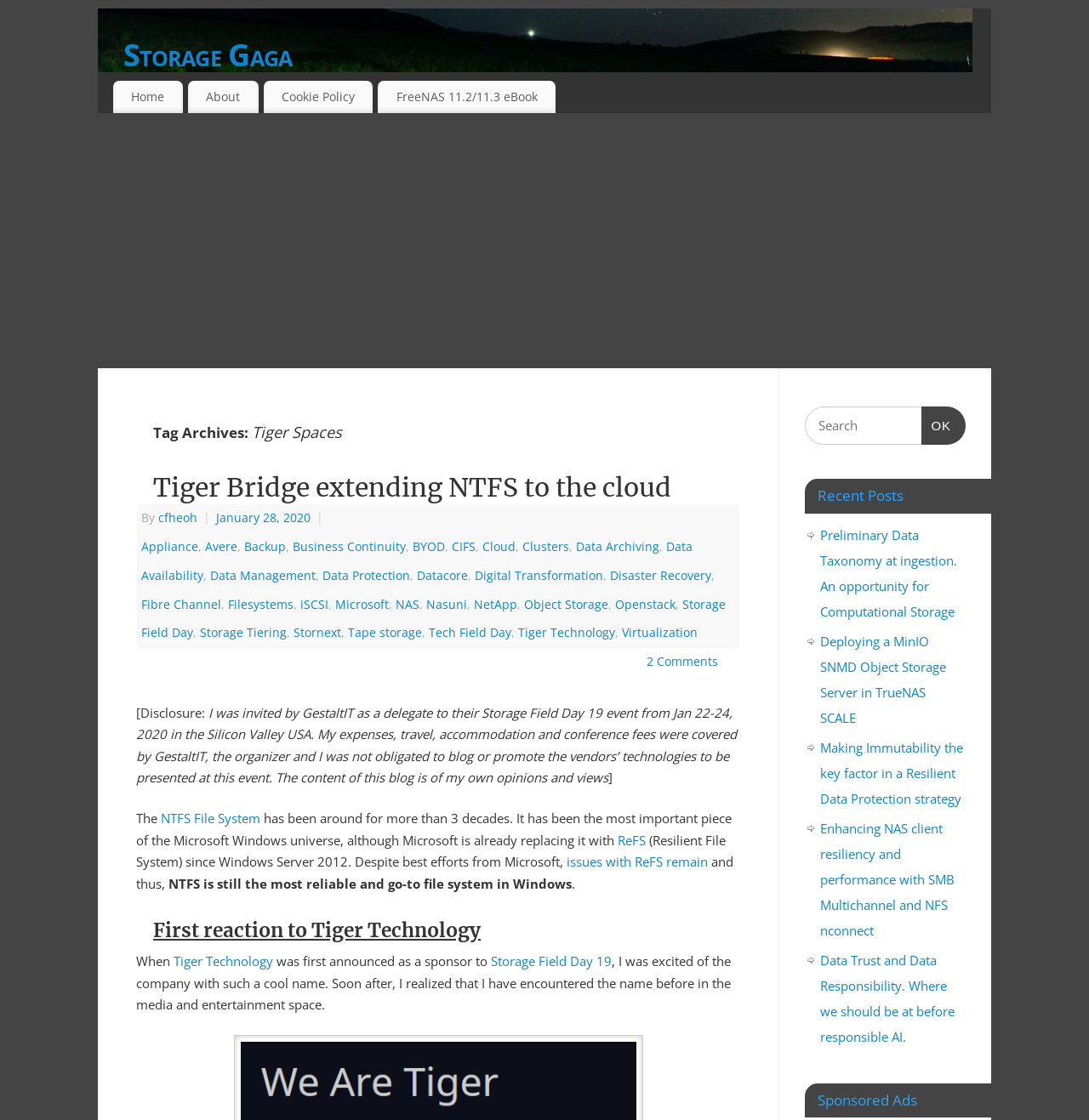Carefully examine the image and provide an in-depth answer to the question: What is the topic of the blog post?

The topic of the blog post can be found in the heading of the article, which says 'Tiger Bridge extending NTFS to the cloud'. This is likely the main topic of the blog post.